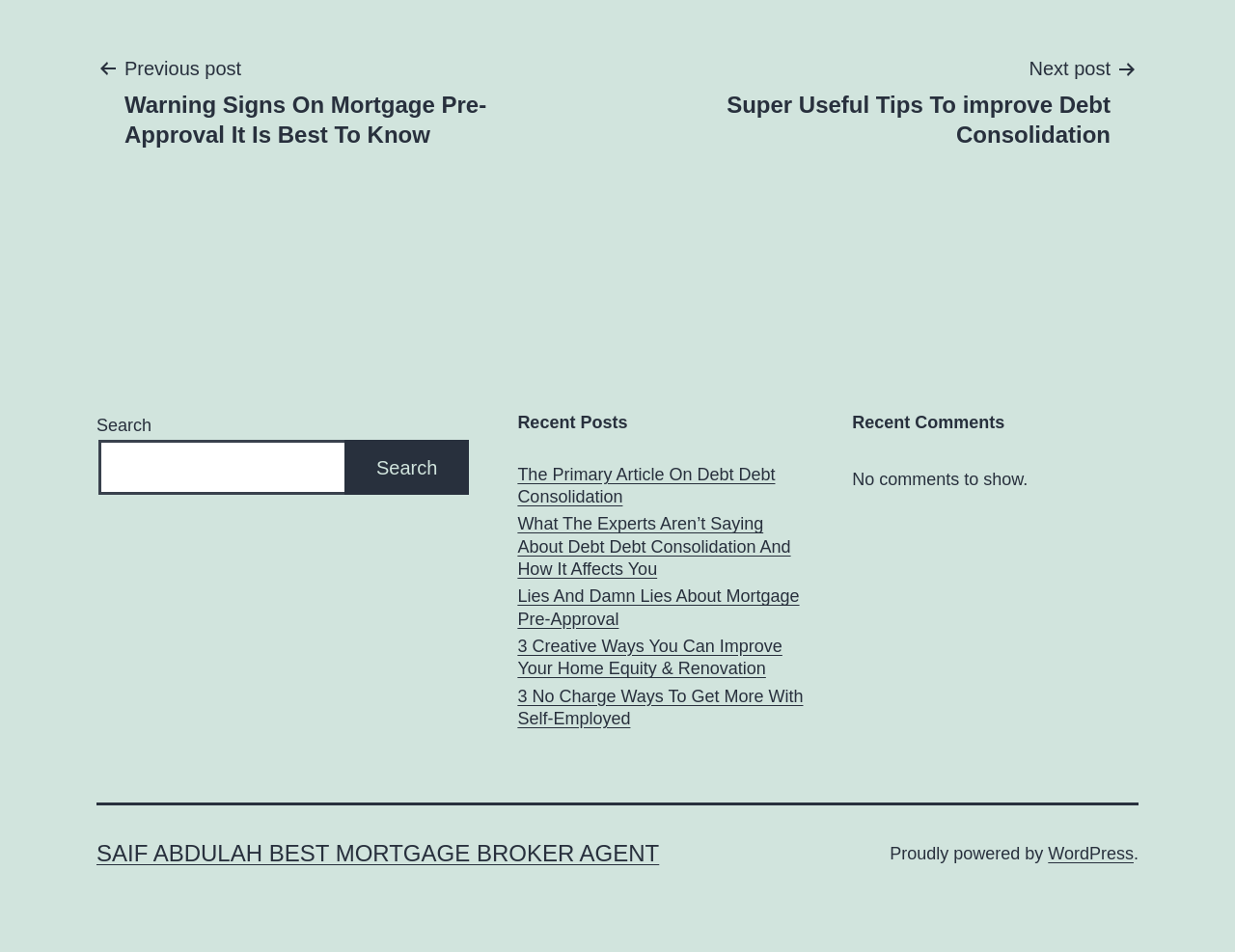Are there any comments on the website?
Using the visual information, respond with a single word or phrase.

No